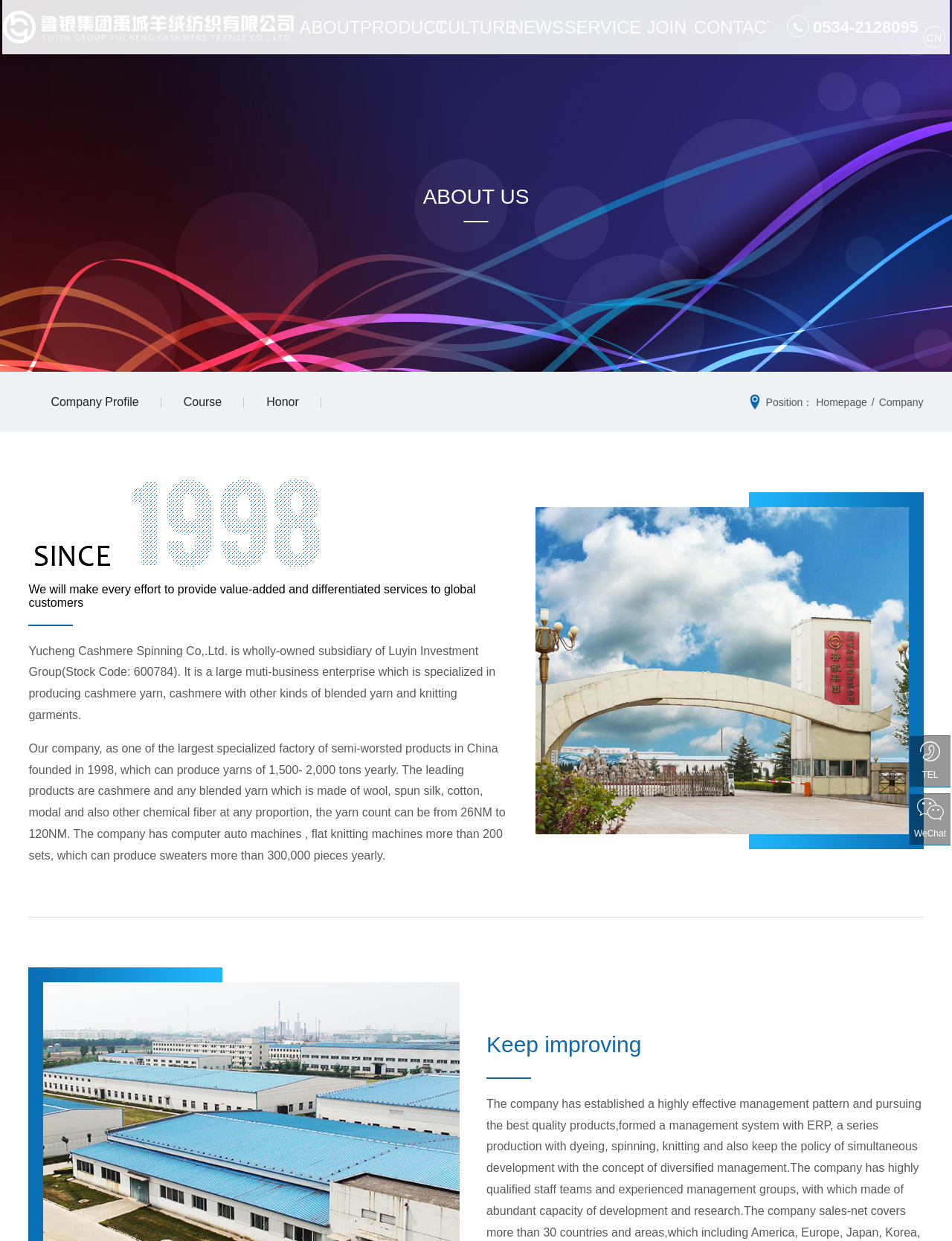Please identify the bounding box coordinates of the element's region that needs to be clicked to fulfill the following instruction: "Book now". The bounding box coordinates should consist of four float numbers between 0 and 1, i.e., [left, top, right, bottom].

None